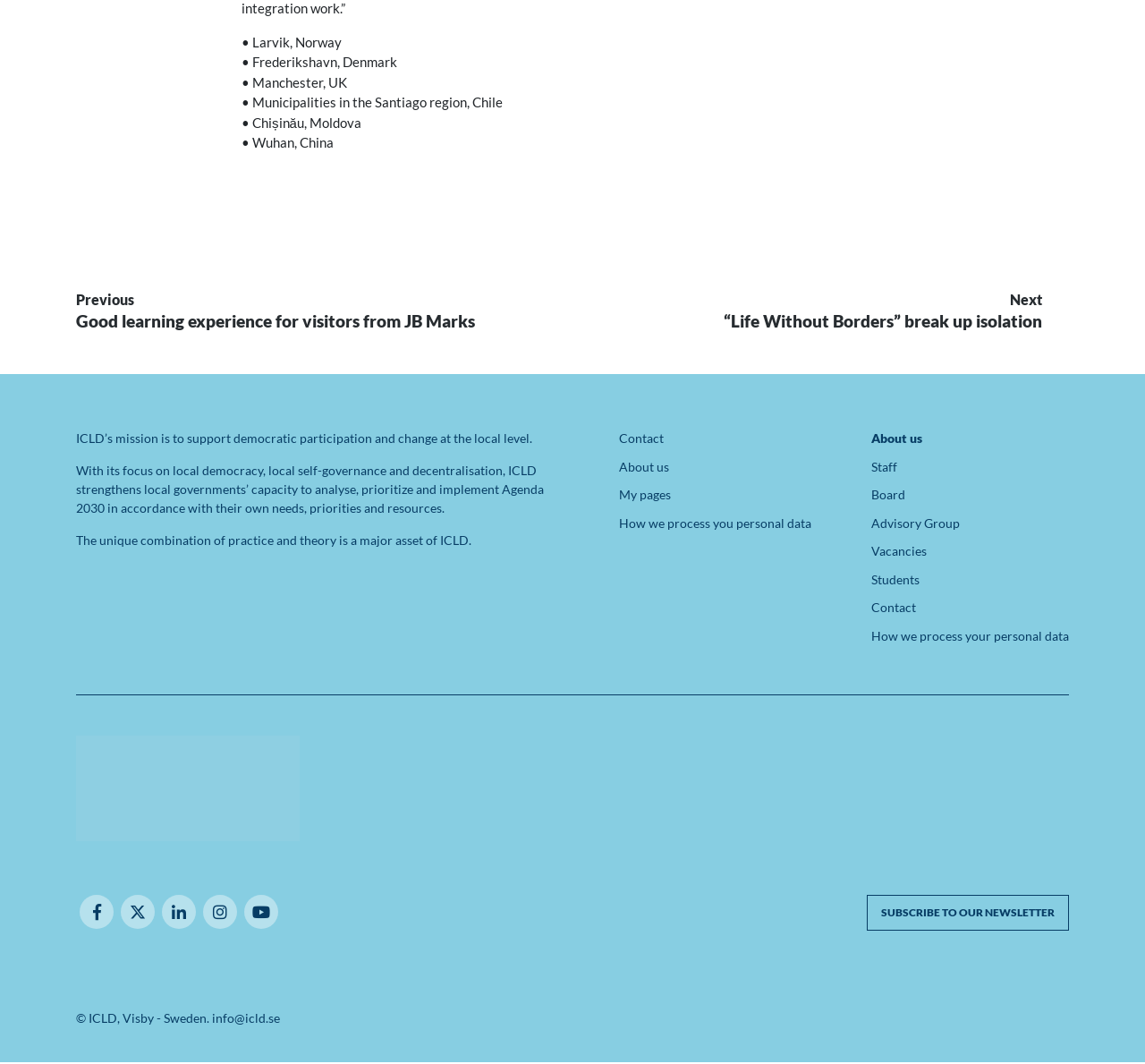What is the location of ICLD?
Refer to the image and offer an in-depth and detailed answer to the question.

The location of ICLD is mentioned in the static text element with the description '© ICLD, Visby - Sweden. info@icld.se' This text is located at the bottom of the webpage, indicating that it is a footer section with contact information.